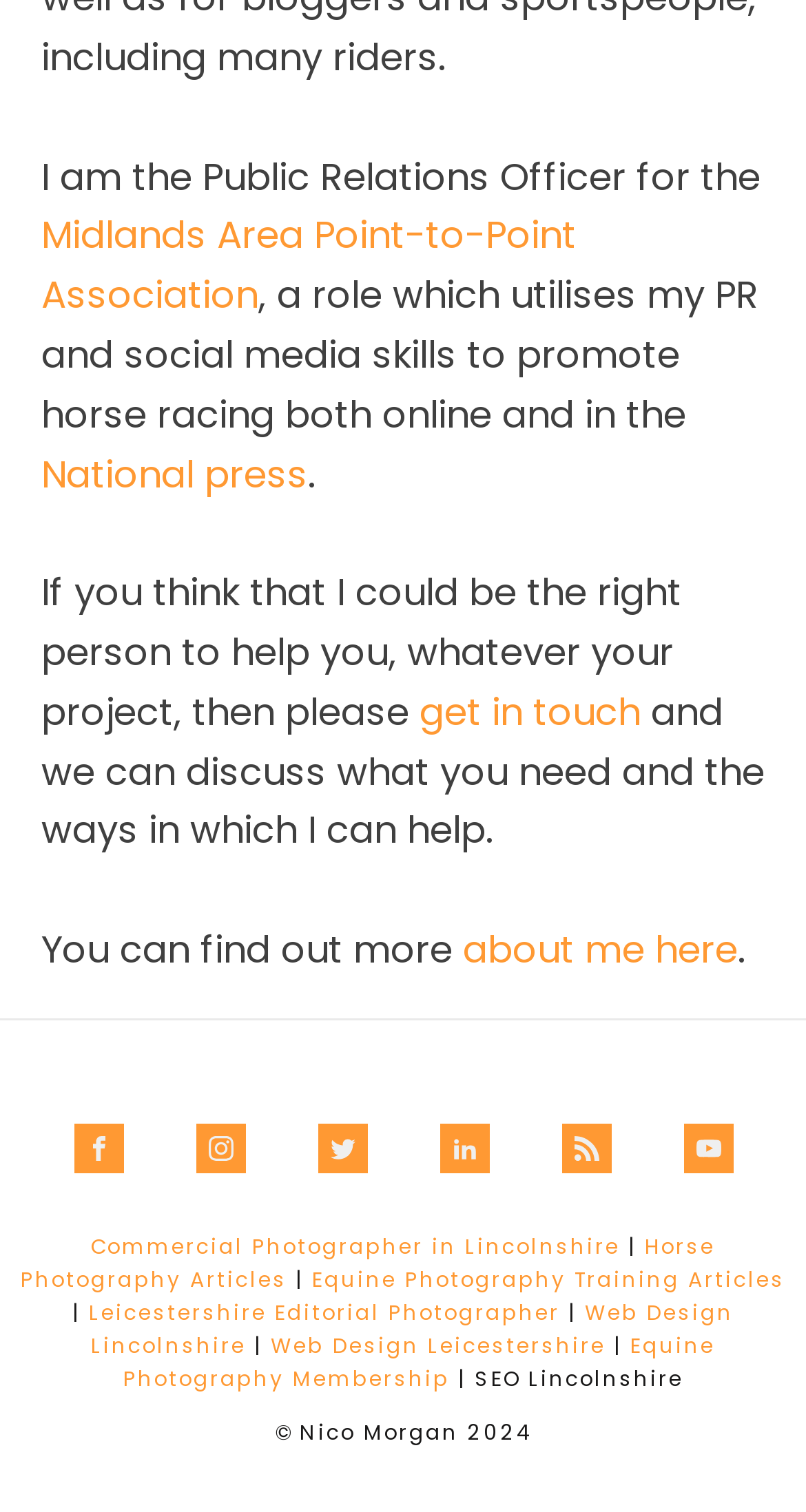How many social media platforms are linked?
Give a thorough and detailed response to the question.

The answer can be found by counting the number of social media links on the webpage. There are links to Facebook, Instagram, Twitter, LinkedIn, Mastodon, and YouTube, which totals 6 social media platforms.